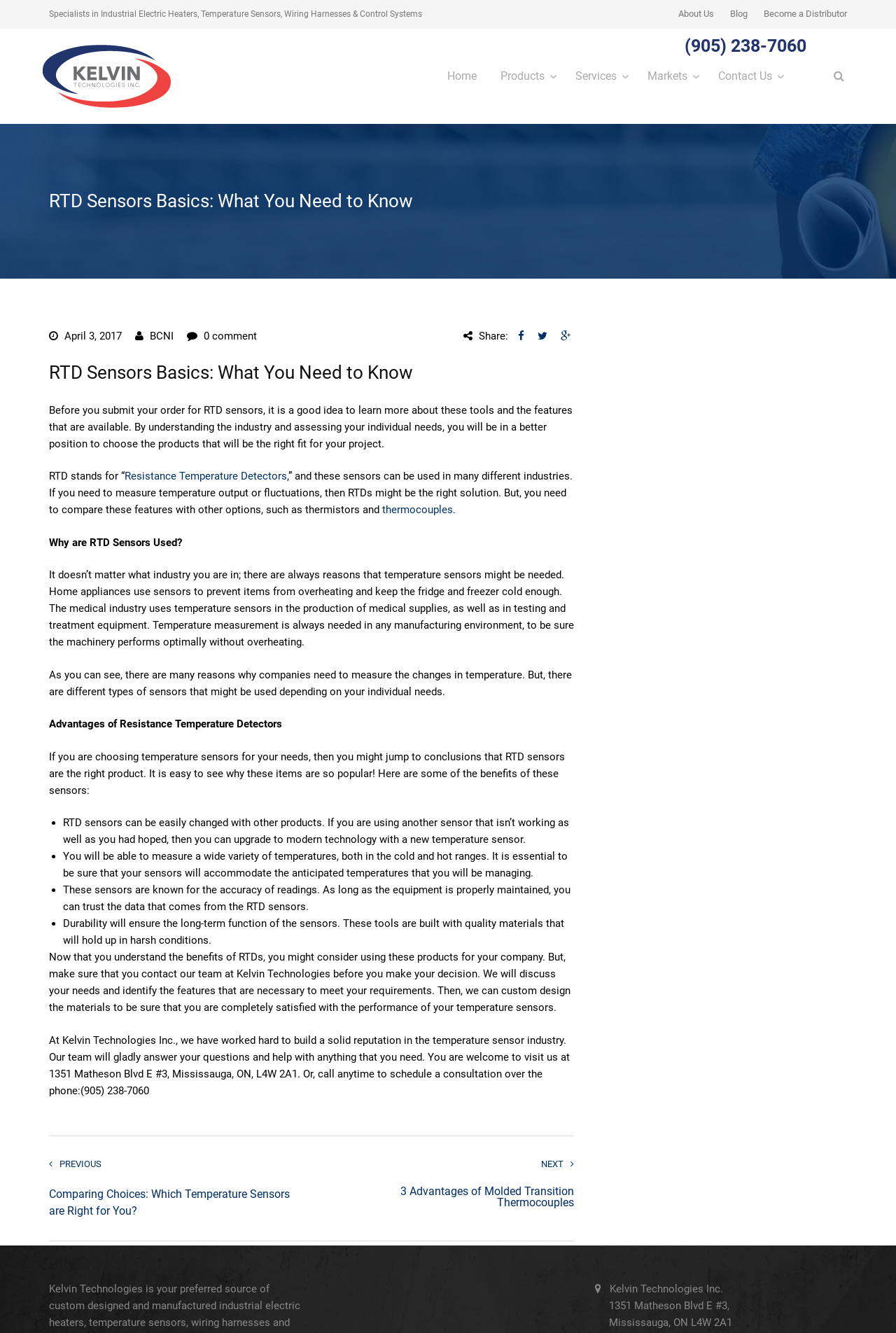Find the UI element described as: "About Us" and predict its bounding box coordinates. Ensure the coordinates are four float numbers between 0 and 1, [left, top, right, bottom].

[0.757, 0.006, 0.797, 0.014]